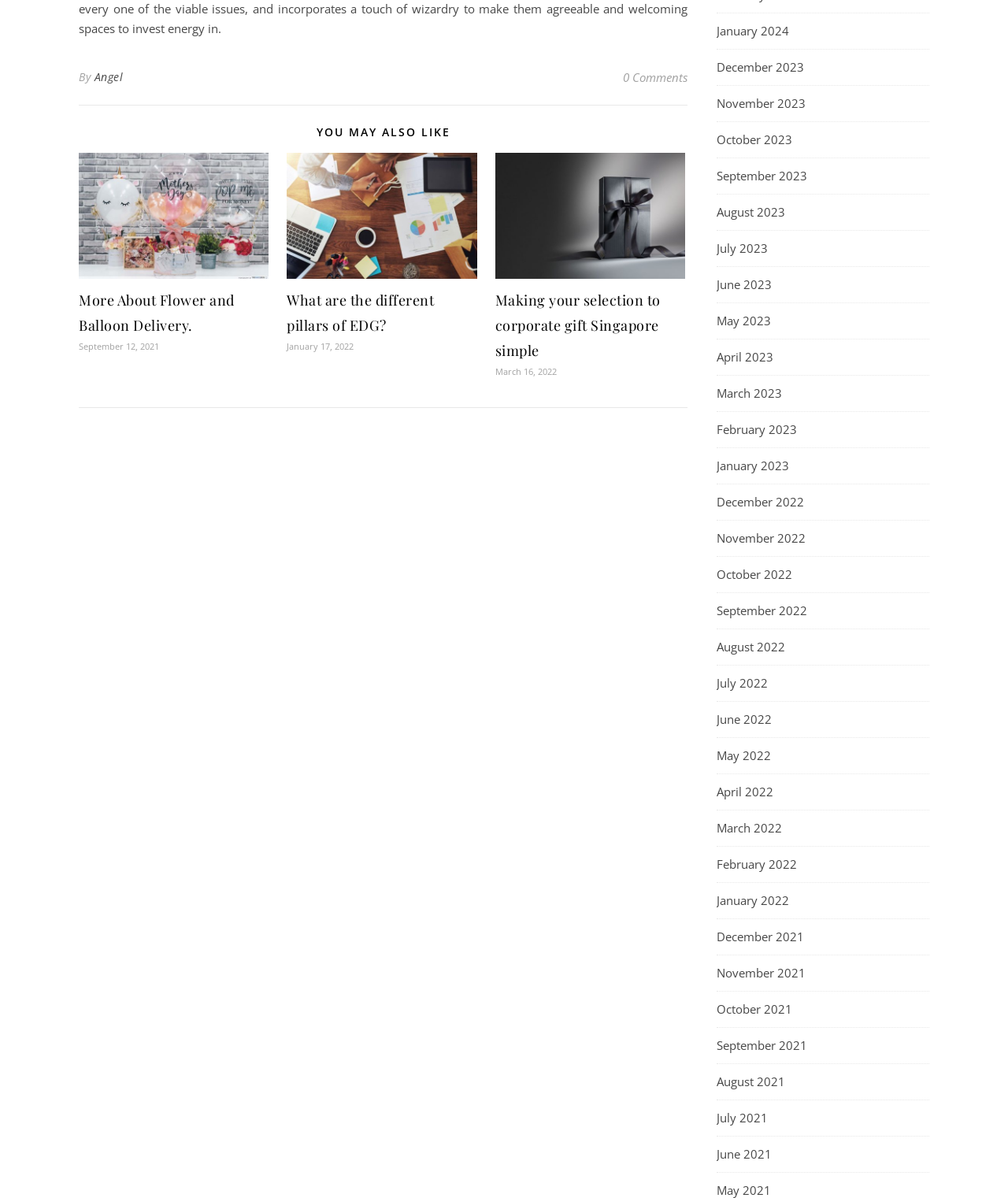Can you identify the bounding box coordinates of the clickable region needed to carry out this instruction: 'Call the phone number'? The coordinates should be four float numbers within the range of 0 to 1, stated as [left, top, right, bottom].

None